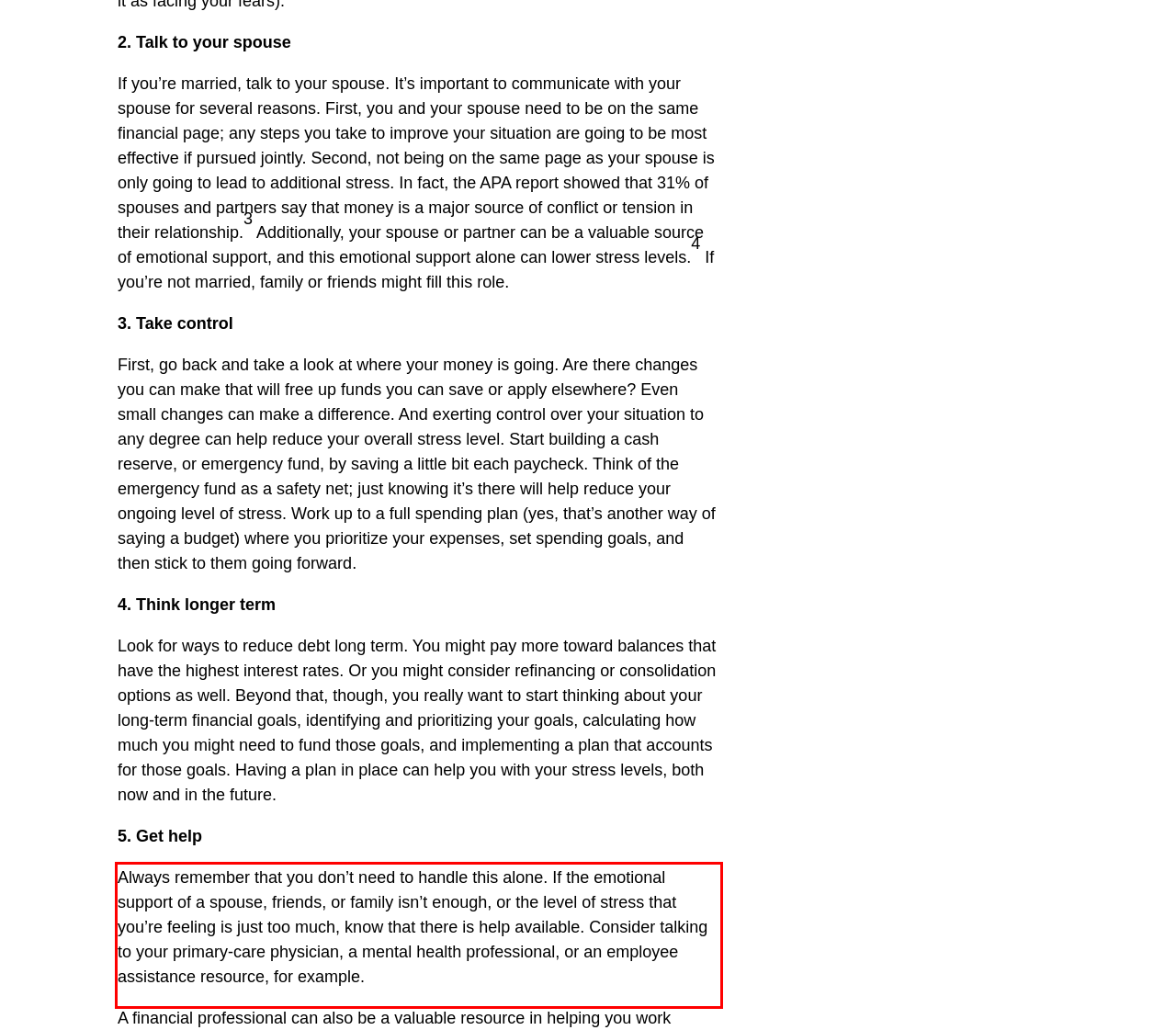Please identify and extract the text from the UI element that is surrounded by a red bounding box in the provided webpage screenshot.

Always remember that you don’t need to handle this alone. If the emotional support of a spouse, friends, or family isn’t enough, or the level of stress that you’re feeling is just too much, know that there is help available. Consider talking to your primary-care physician, a mental health professional, or an employee assistance resource, for example.